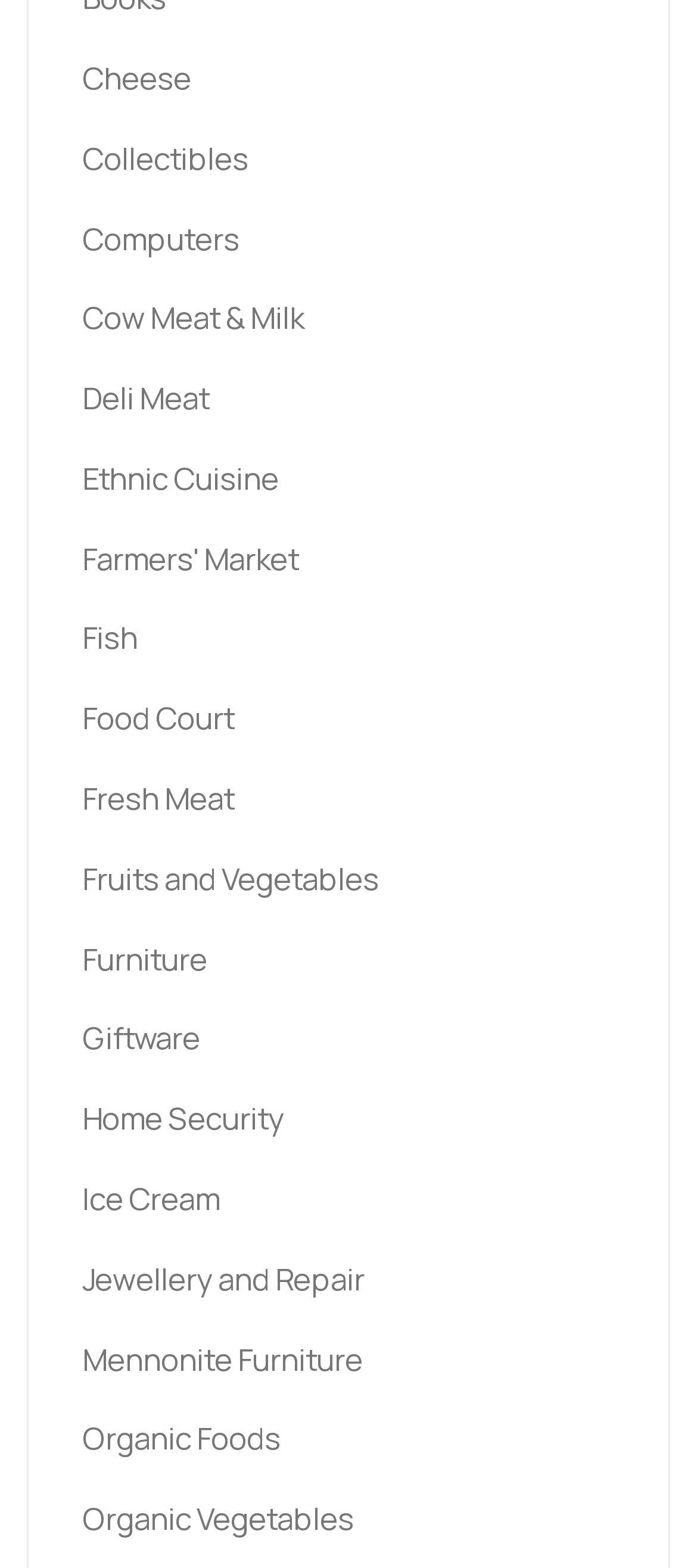What is the category located at the bottom of the list?
Look at the image and respond with a single word or a short phrase.

Organic Vegetables